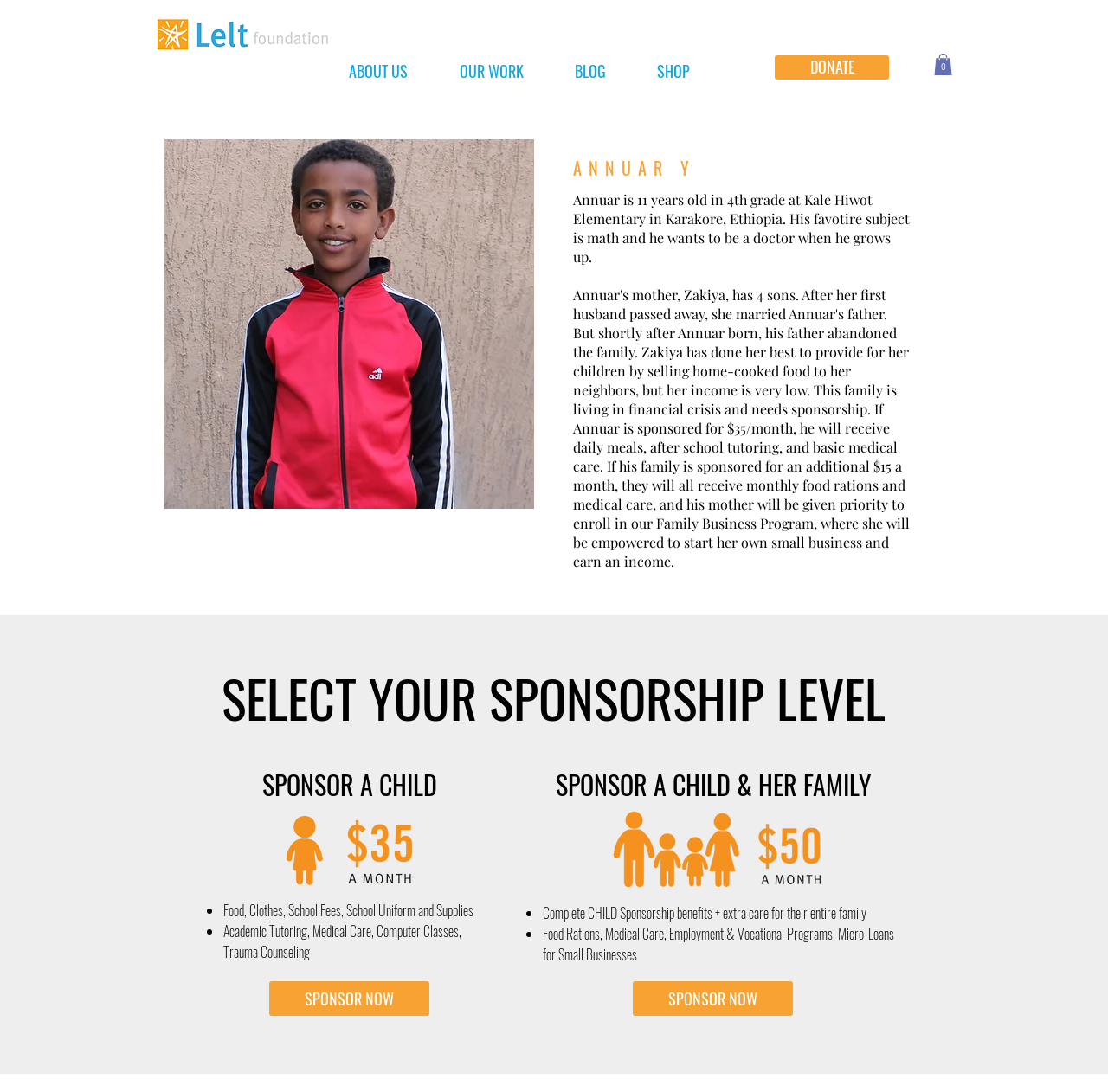Respond with a single word or phrase to the following question: How many items are in the cart?

0